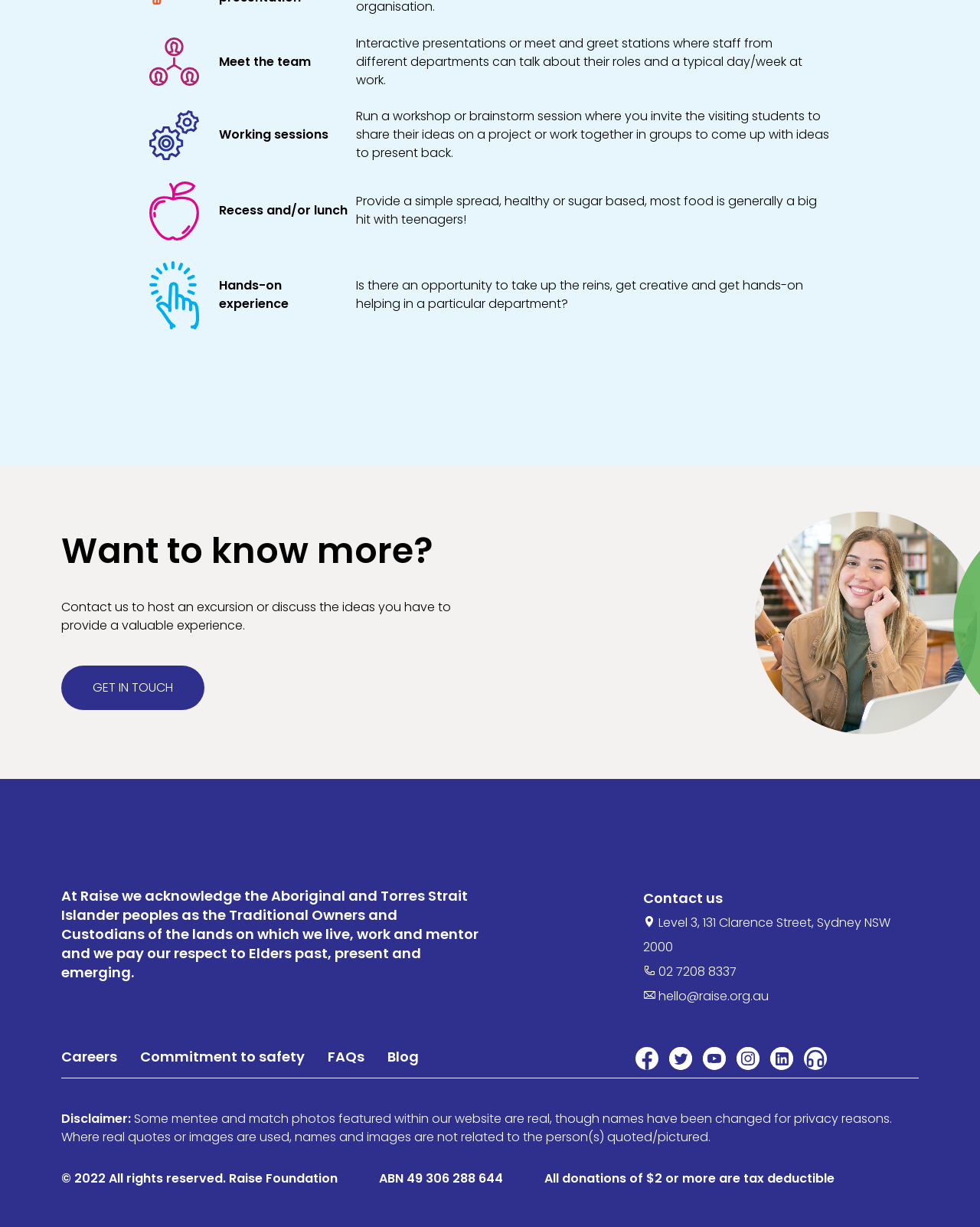Could you indicate the bounding box coordinates of the region to click in order to complete this instruction: "Read the article by Sophie Reed".

None